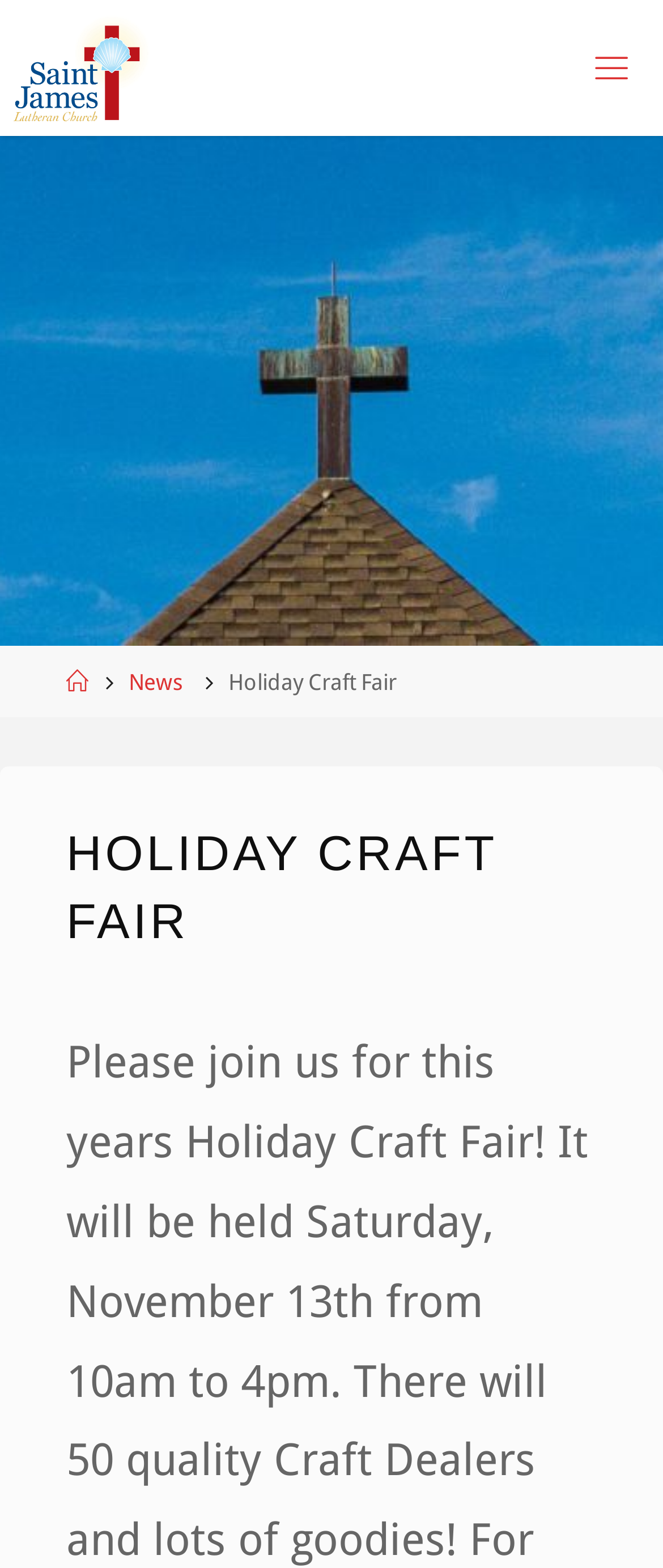Carefully examine the image and provide an in-depth answer to the question: What is the motto of the church?

The motto of the church can be found below the church's name, where it is written as 'Changing Lives with the Love of God to the Glory of God!', indicating the church's mission and values.